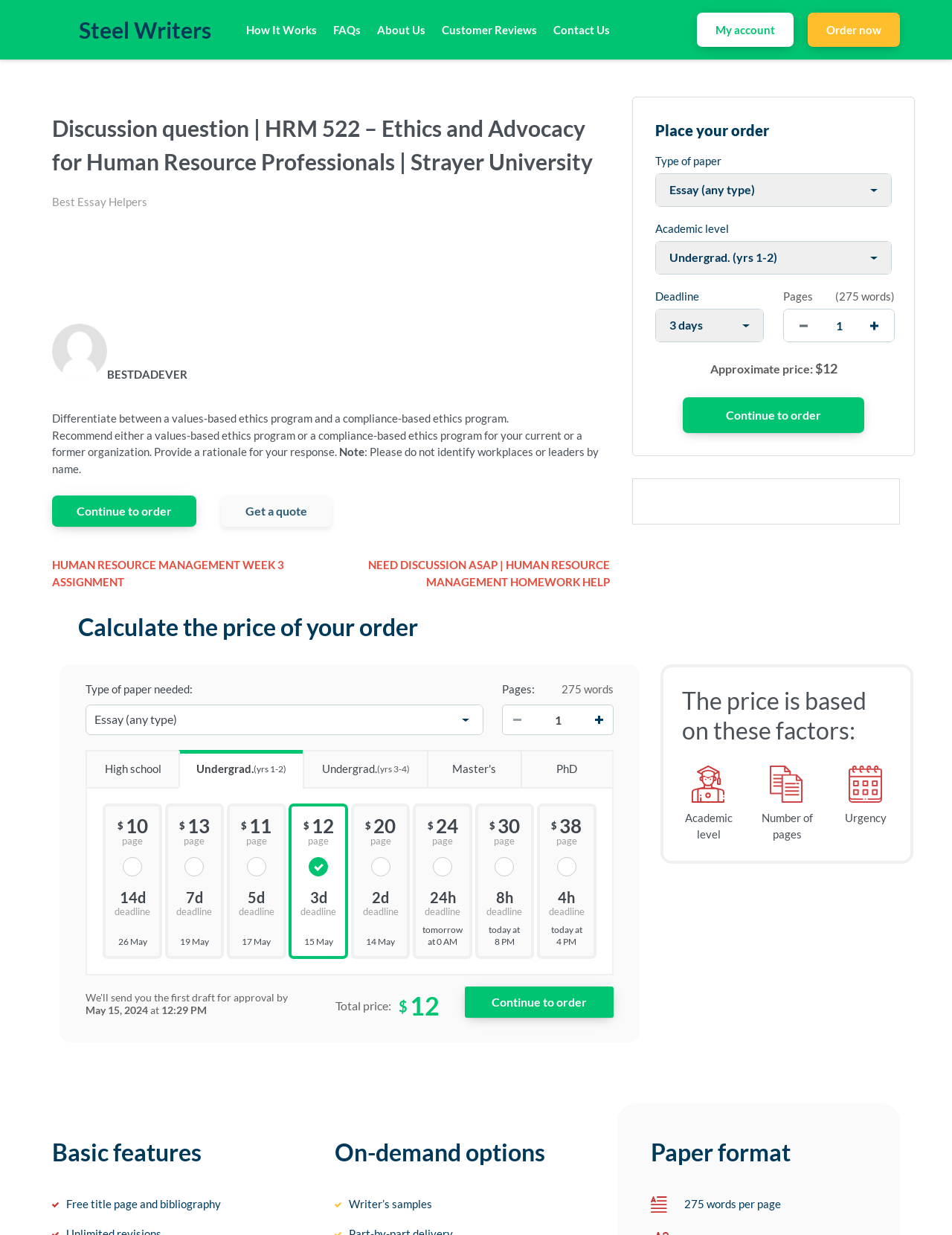Extract the bounding box coordinates of the UI element described by: "Return to List of Illustrations". The coordinates should include four float numbers ranging from 0 to 1, e.g., [left, top, right, bottom].

None